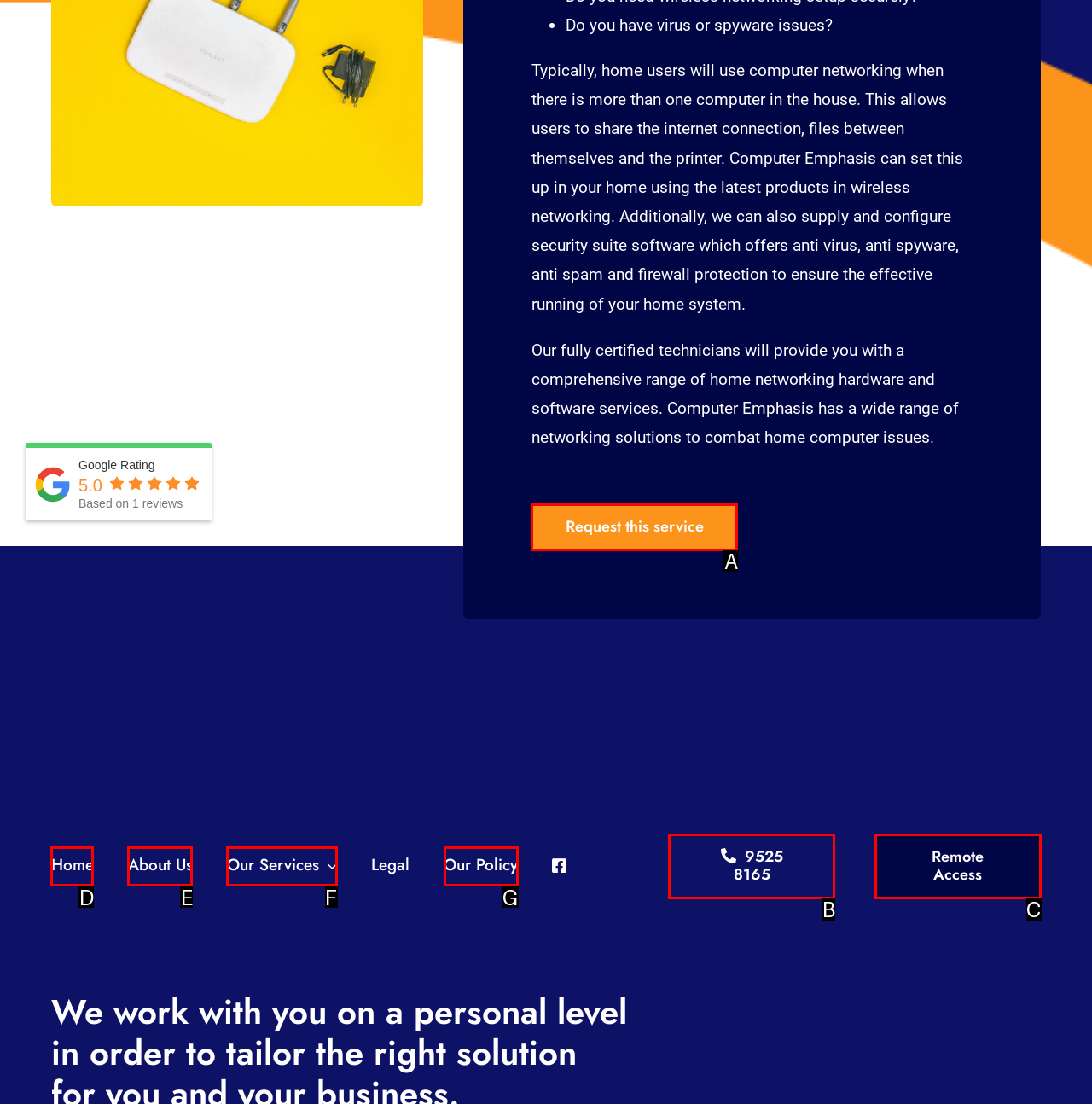Find the option that matches this description: Our Policy
Provide the corresponding letter directly.

G